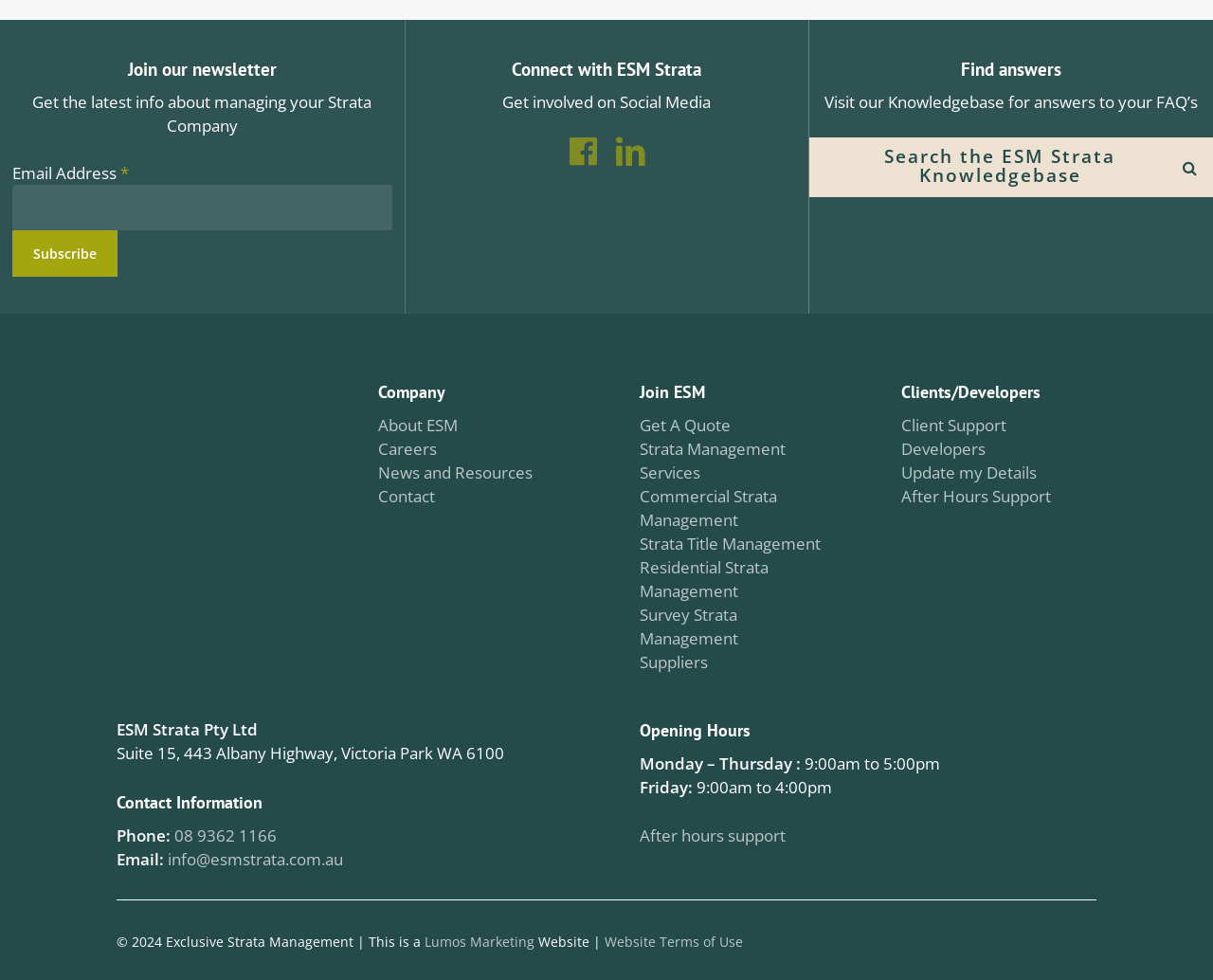Determine the bounding box coordinates of the clickable area required to perform the following instruction: "Subscribe to the newsletter". The coordinates should be represented as four float numbers between 0 and 1: [left, top, right, bottom].

[0.01, 0.235, 0.097, 0.283]